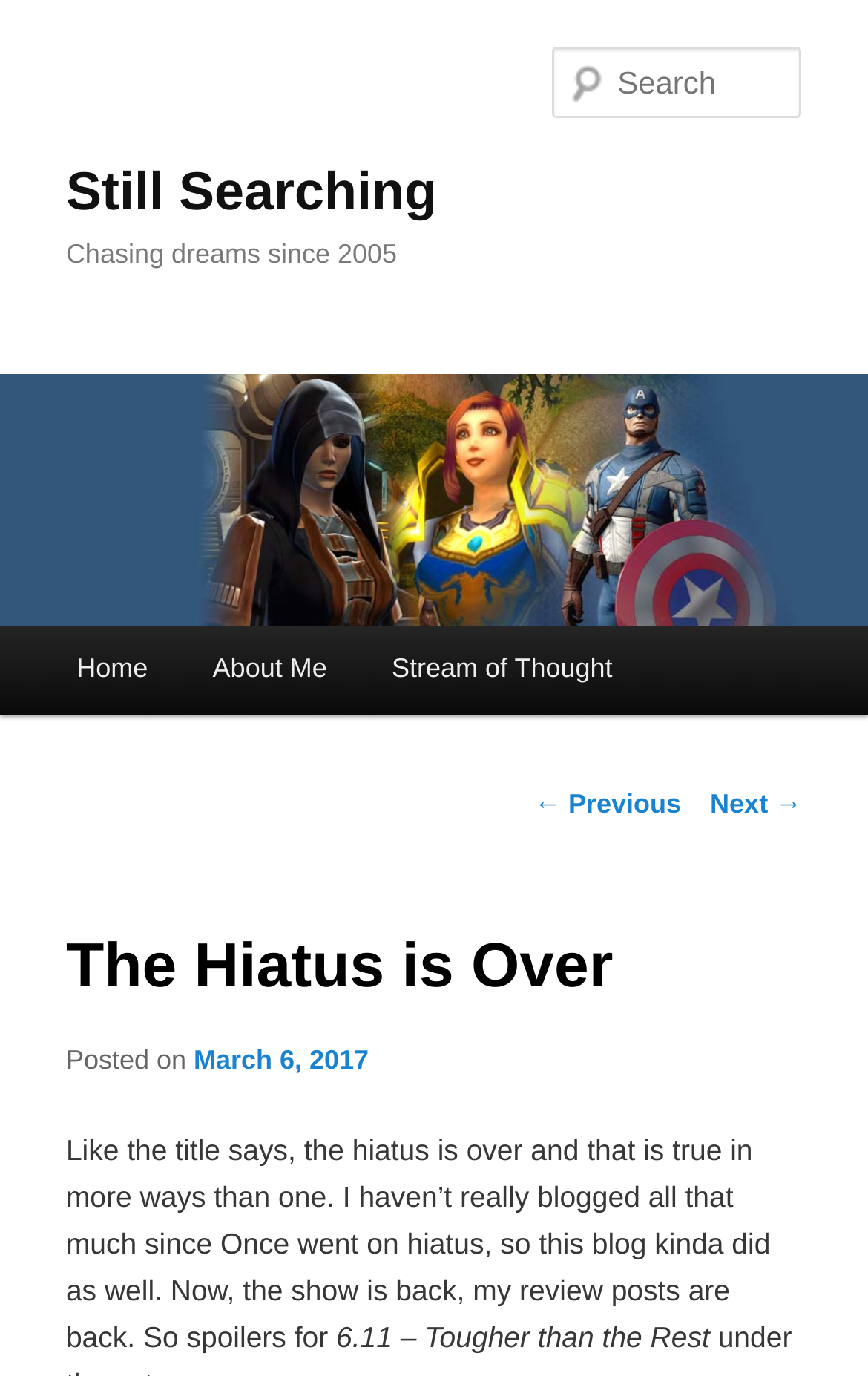Give an in-depth explanation of the webpage layout and content.

The webpage is titled "The Hiatus is Over | Still Searching" and has a prominent heading "Still Searching" at the top, which is also a link. Below this heading, there is a subheading "Chasing dreams since 2005". 

On the top left, there is a link "Skip to primary content". A large image with the text "Still Searching" is placed below the headings, spanning the entire width of the page.

To the right of the image, there is a search box with a label "Search". Above the search box, there is a heading "Main menu" with links to "Home", "About Me", and "Stream of Thought".

Below the image, there is a section with a heading "Post navigation" that contains links to "← Previous" and "Next →". 

The main content of the page is a blog post titled "The Hiatus is Over" with a date "March 6, 2017". The post starts with a sentence "Like the title says, the hiatus is over and that is true in more ways than one." and continues with a text about the blog and a TV show review, including a spoiler warning. The post also mentions a specific episode "6.11 – Tougher than the Rest".